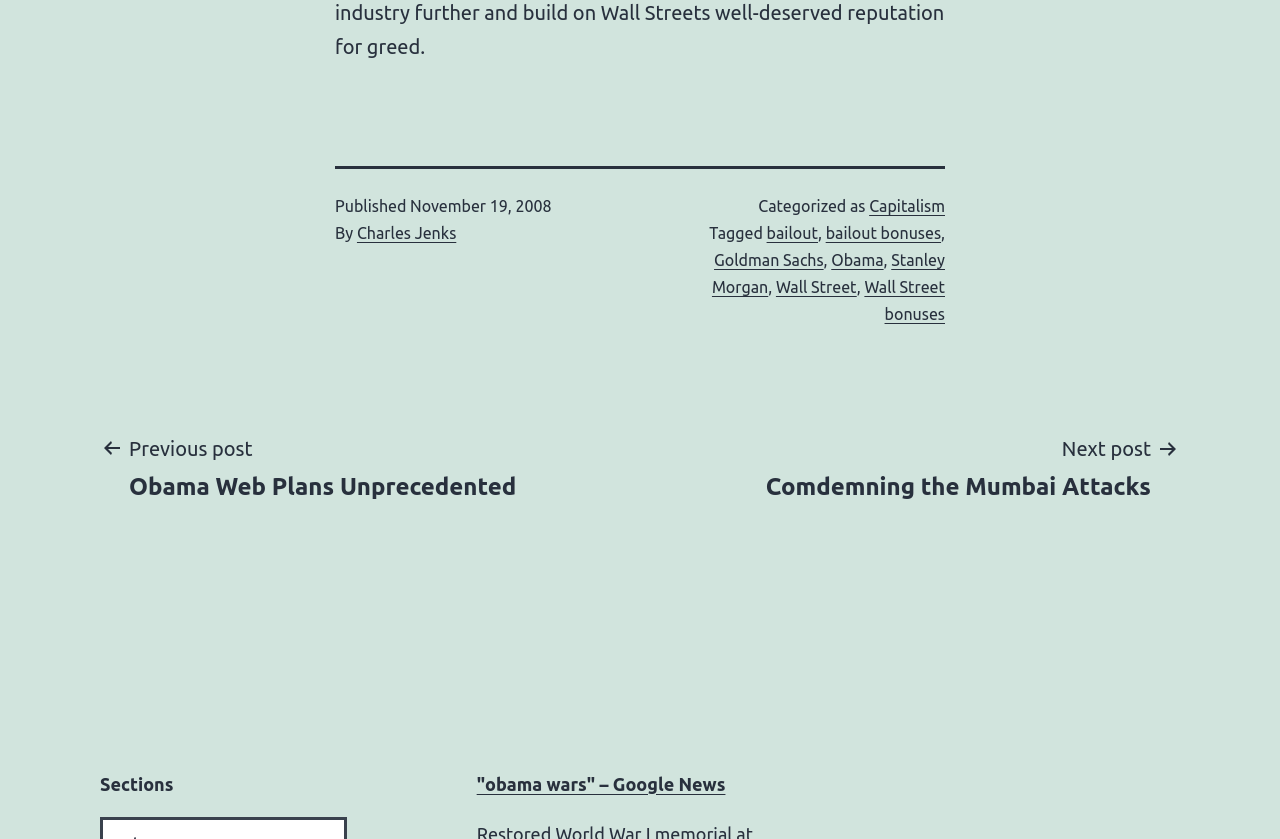Determine the bounding box coordinates of the element that should be clicked to execute the following command: "Visit the page about Obama".

[0.649, 0.299, 0.69, 0.321]